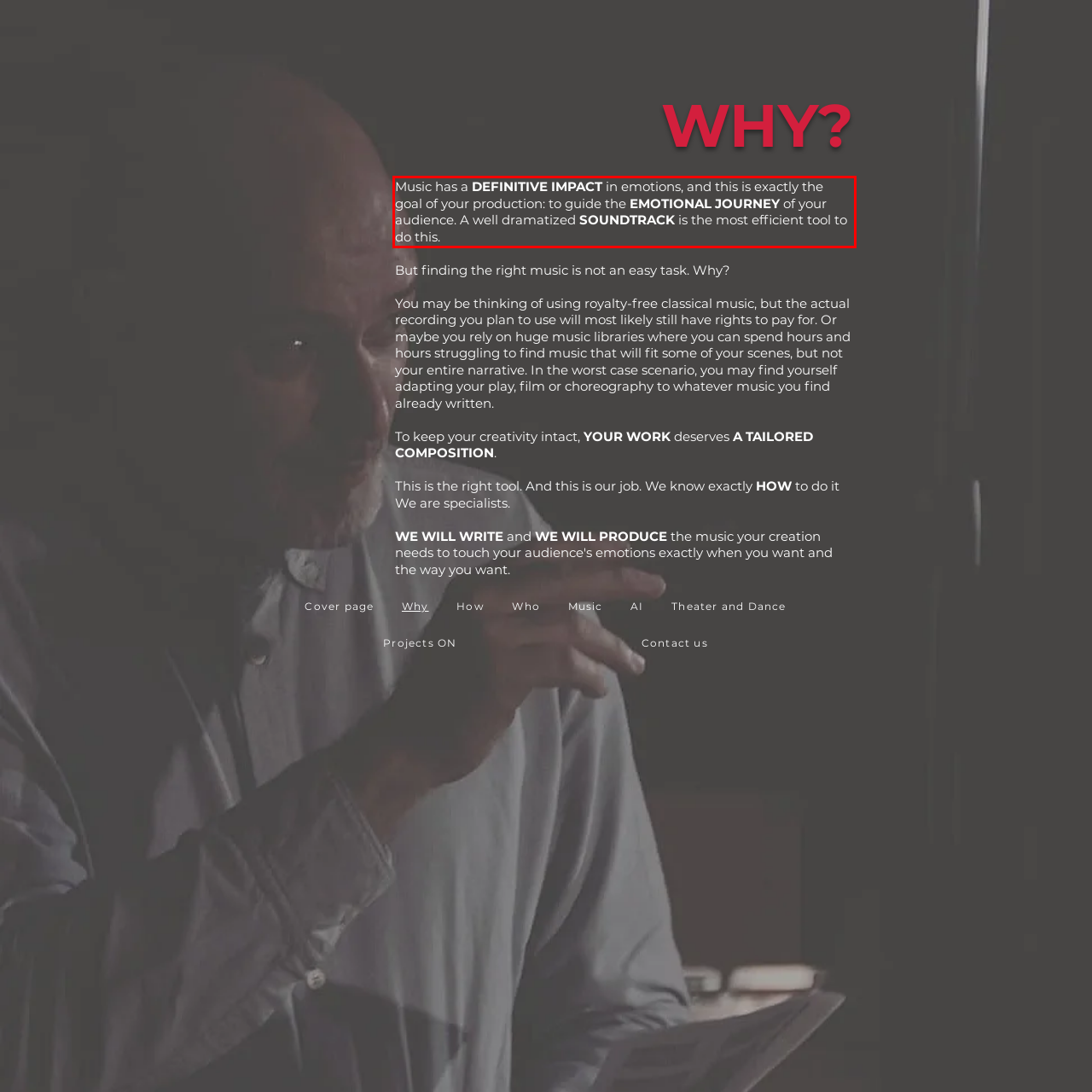Review the webpage screenshot provided, and perform OCR to extract the text from the red bounding box.

Music has a DEFINITIVE IMPACT in emotions, and this is exactly the goal of your production: to guide the EMOTIONAL JOURNEY of your audience. A well dramatized SOUNDTRACK is the most efficient tool to do this.